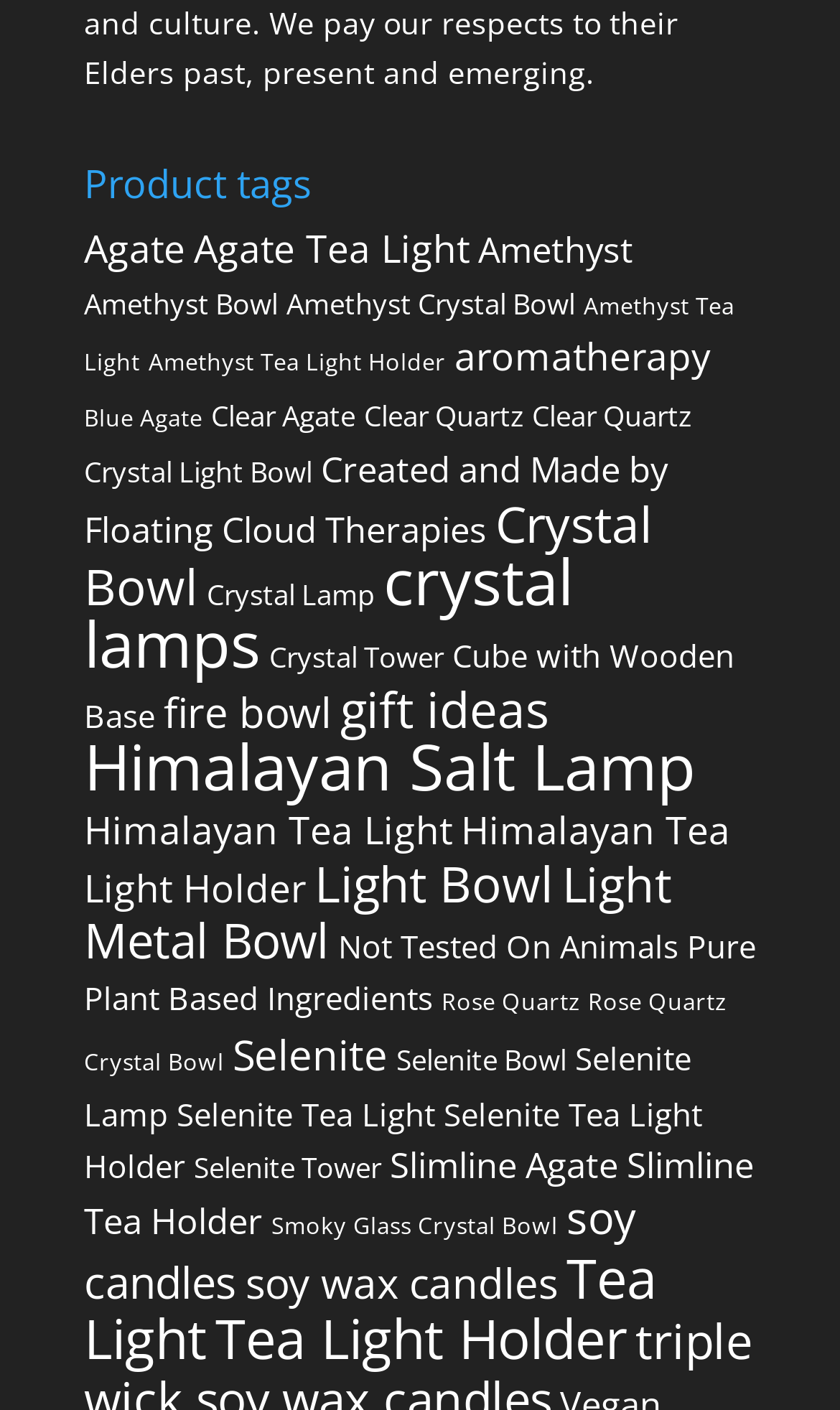Identify the bounding box coordinates of the region that needs to be clicked to carry out this instruction: "view September 2019". Provide these coordinates as four float numbers ranging from 0 to 1, i.e., [left, top, right, bottom].

None